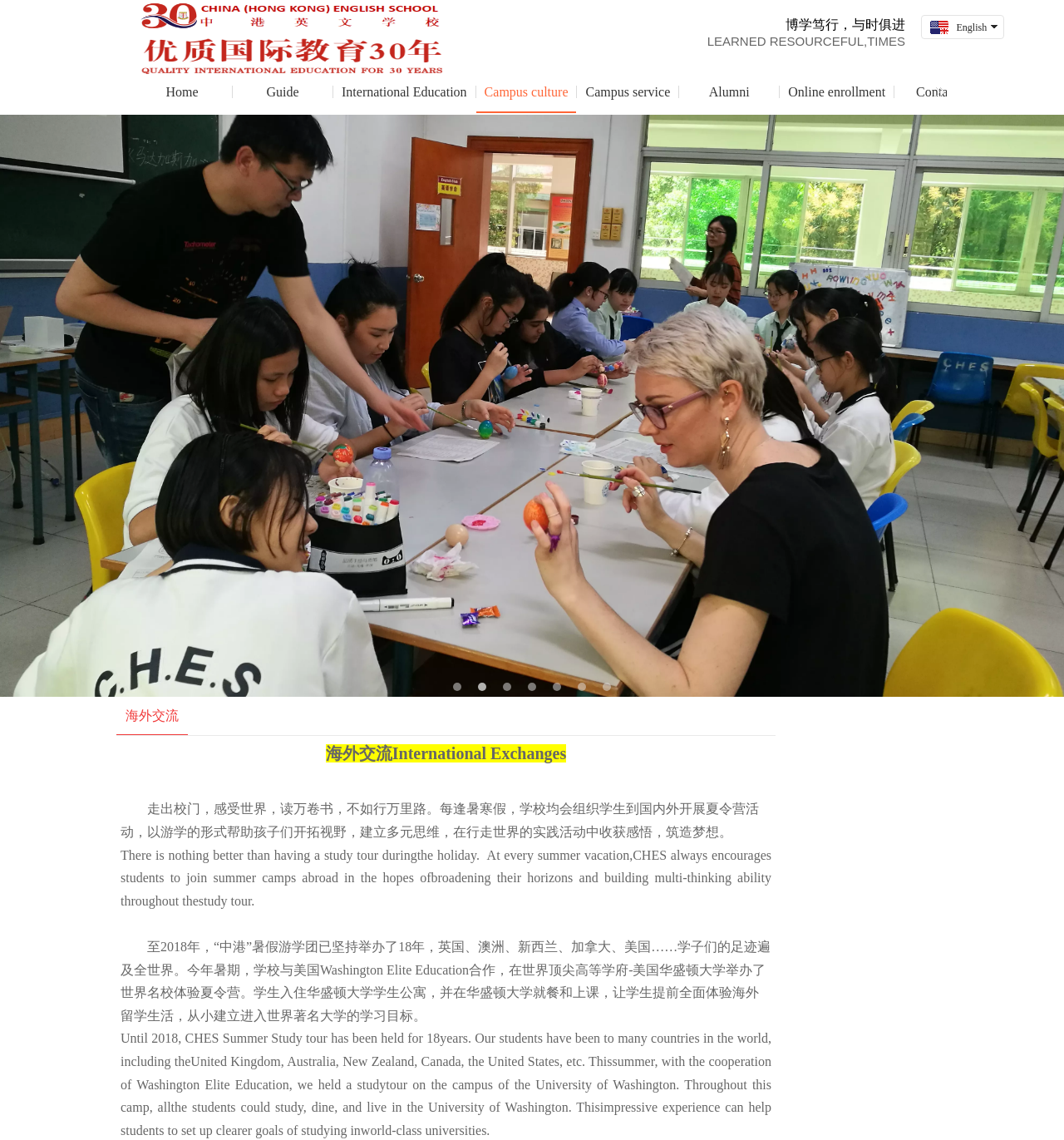Identify the bounding box coordinates of the clickable region necessary to fulfill the following instruction: "View International Education". The bounding box coordinates should be four float numbers between 0 and 1, i.e., [left, top, right, bottom].

[0.321, 0.062, 0.439, 0.099]